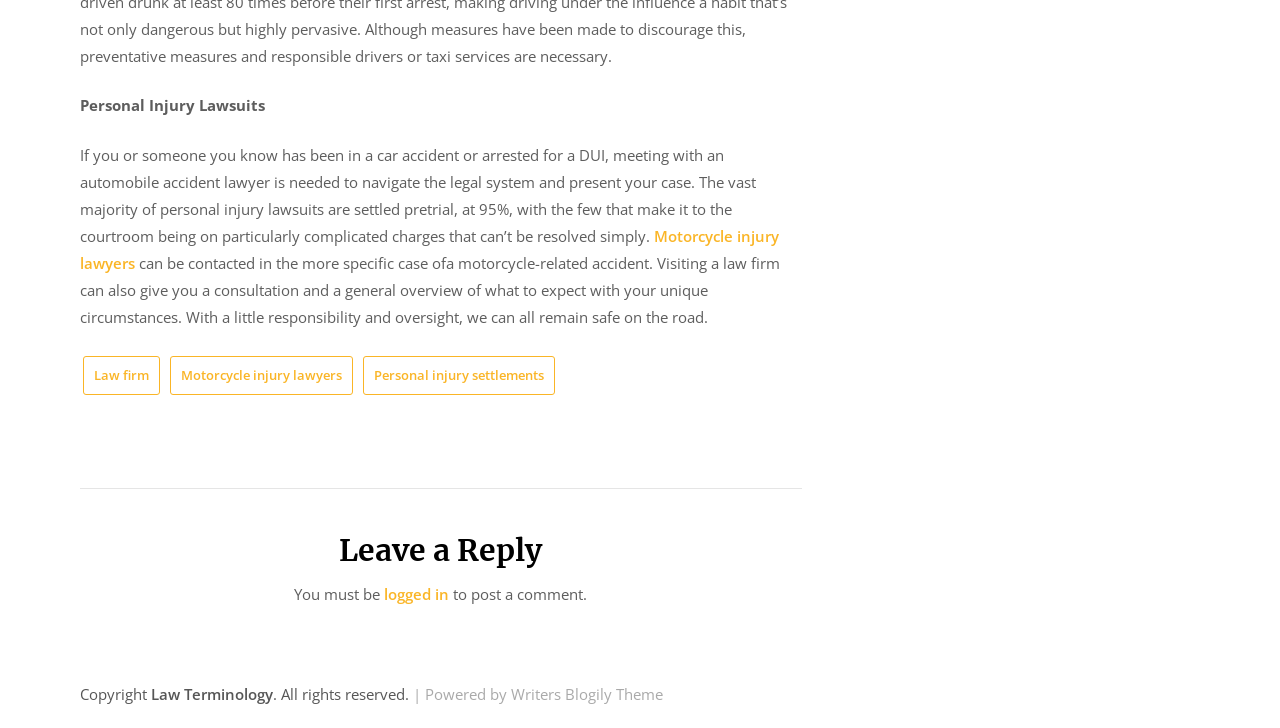Provide a single word or phrase answer to the question: 
What is required to post a comment on the webpage?

Logged in